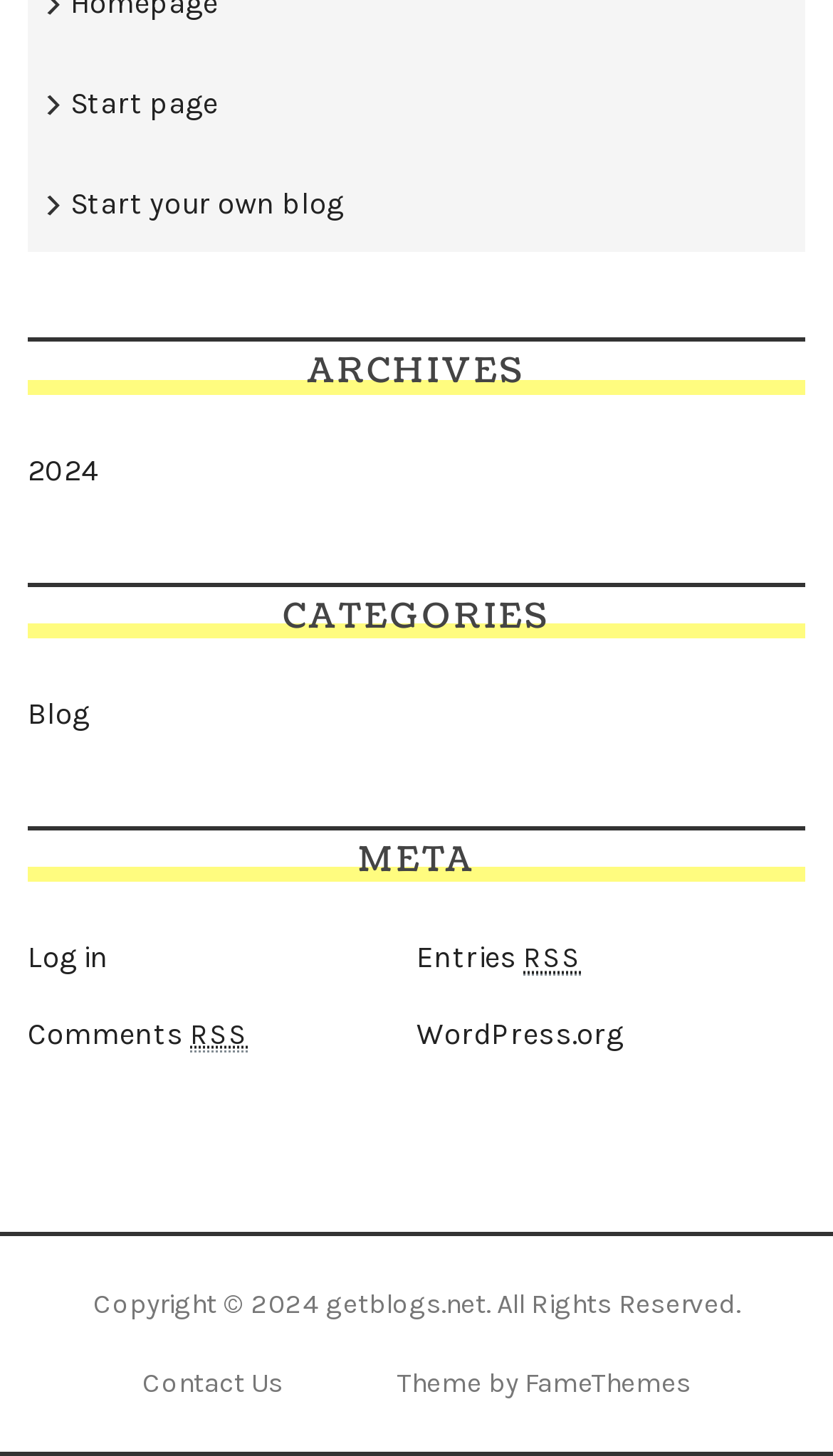What is the theme of the blog?
Based on the screenshot, give a detailed explanation to answer the question.

The webpage has a static text 'Theme by FameThemes' at the bottom, indicating that the theme of the blog is FameThemes.